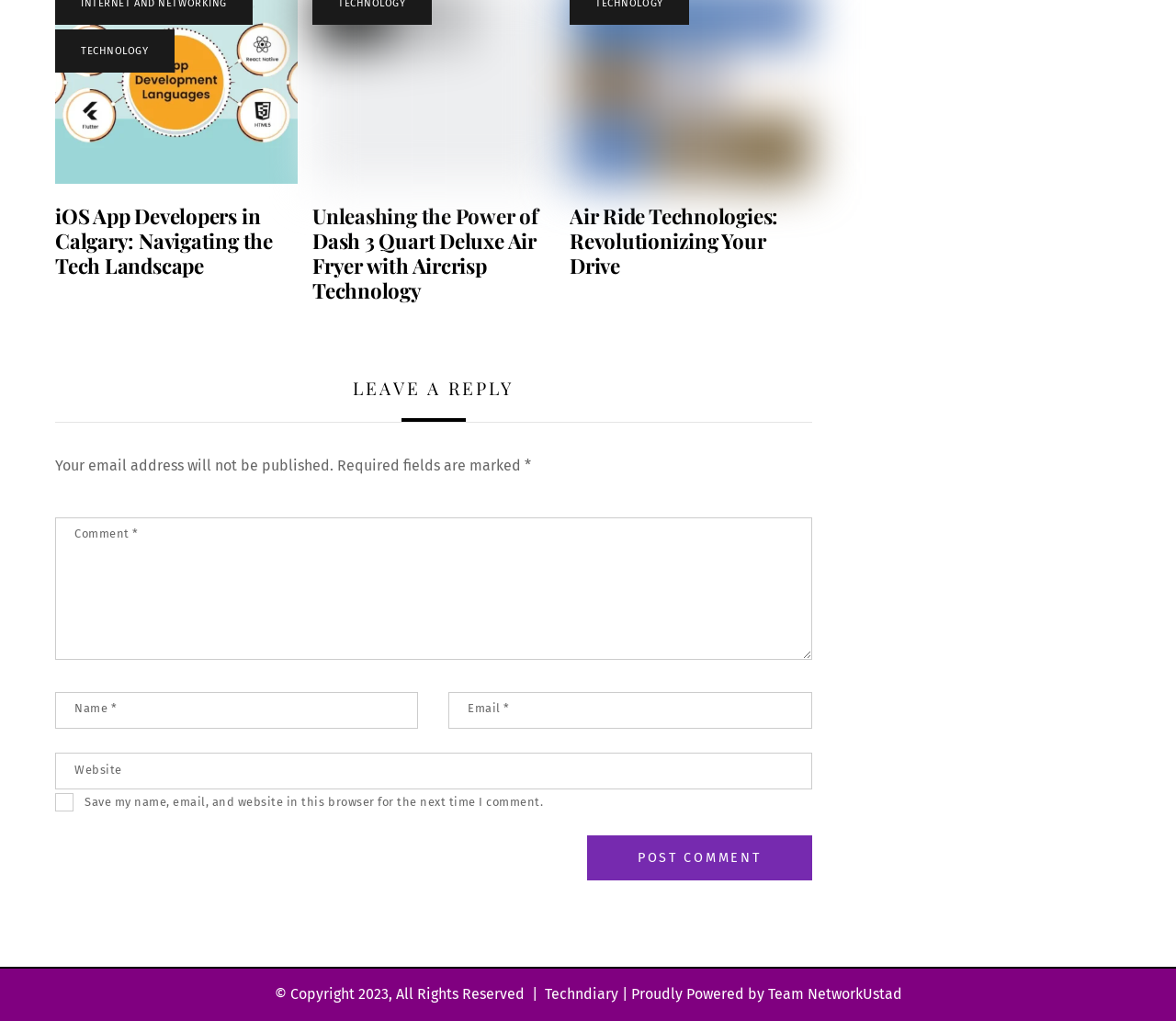Please identify the bounding box coordinates of the region to click in order to complete the task: "Visit TECHNOLOGY". The coordinates must be four float numbers between 0 and 1, specified as [left, top, right, bottom].

[0.047, 0.029, 0.148, 0.072]